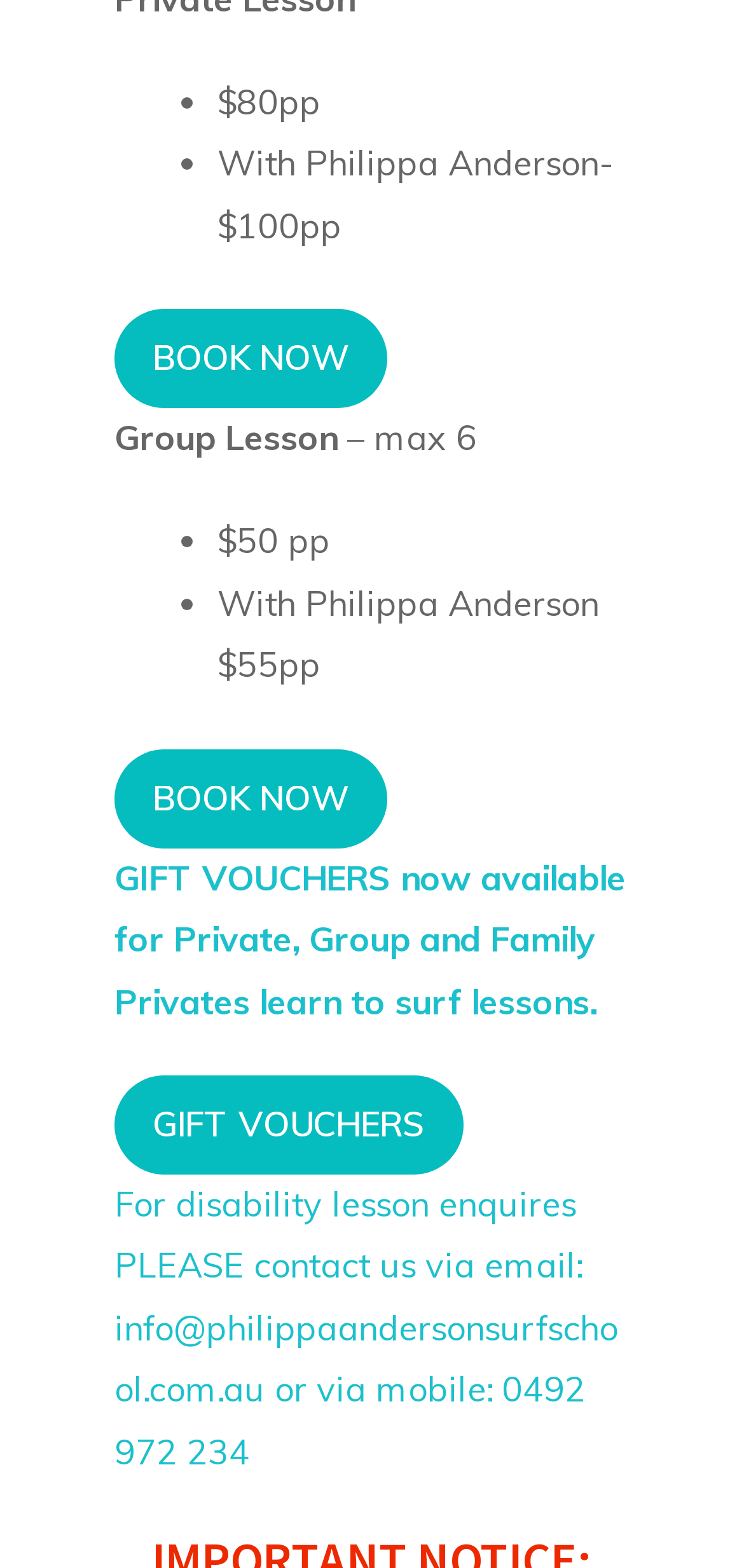How many people can participate in a group lesson?
Look at the image and provide a short answer using one word or a phrase.

max 6